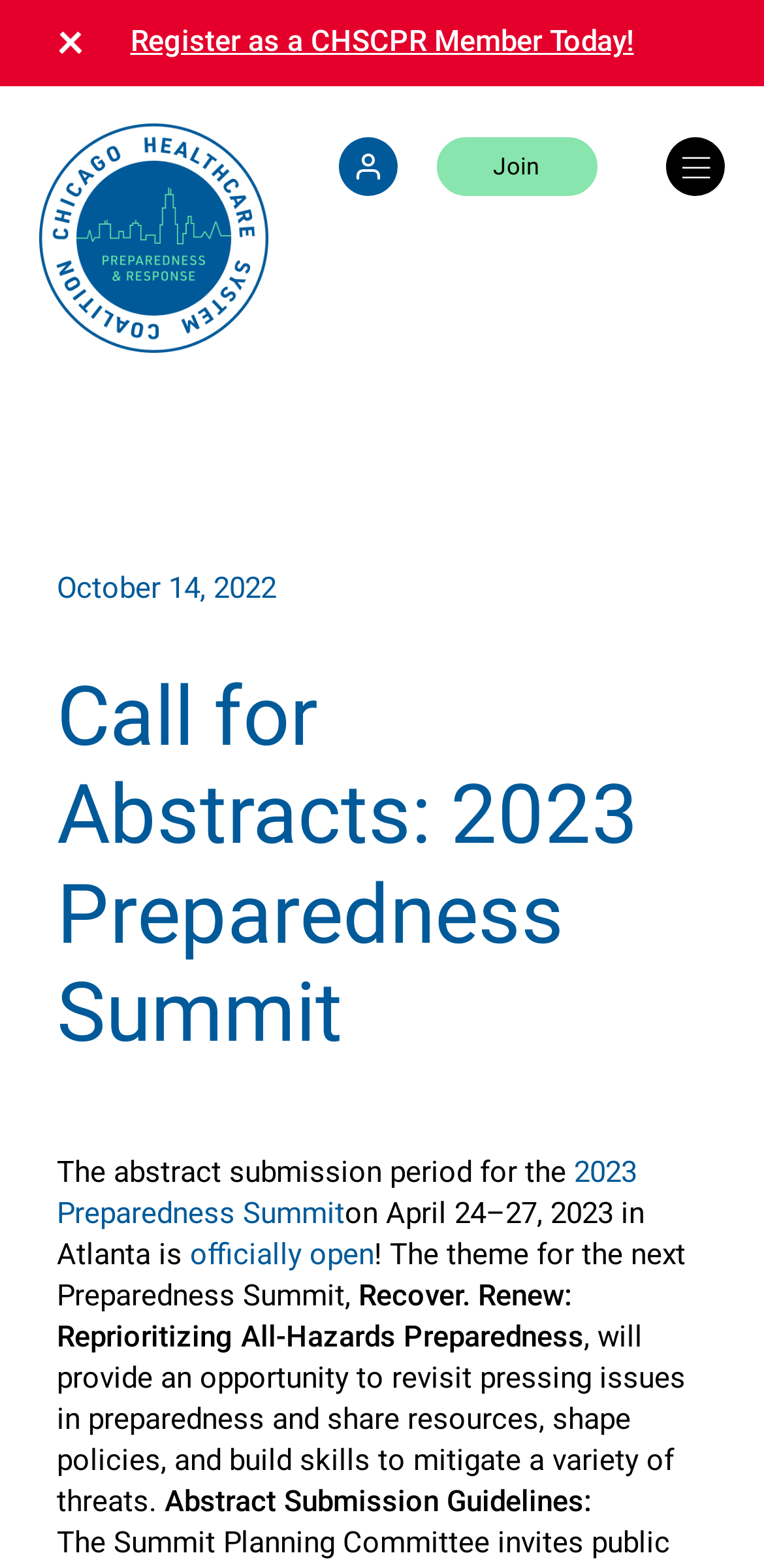Find and specify the bounding box coordinates that correspond to the clickable region for the instruction: "Register as a CHSCPR member".

[0.171, 0.015, 0.829, 0.038]